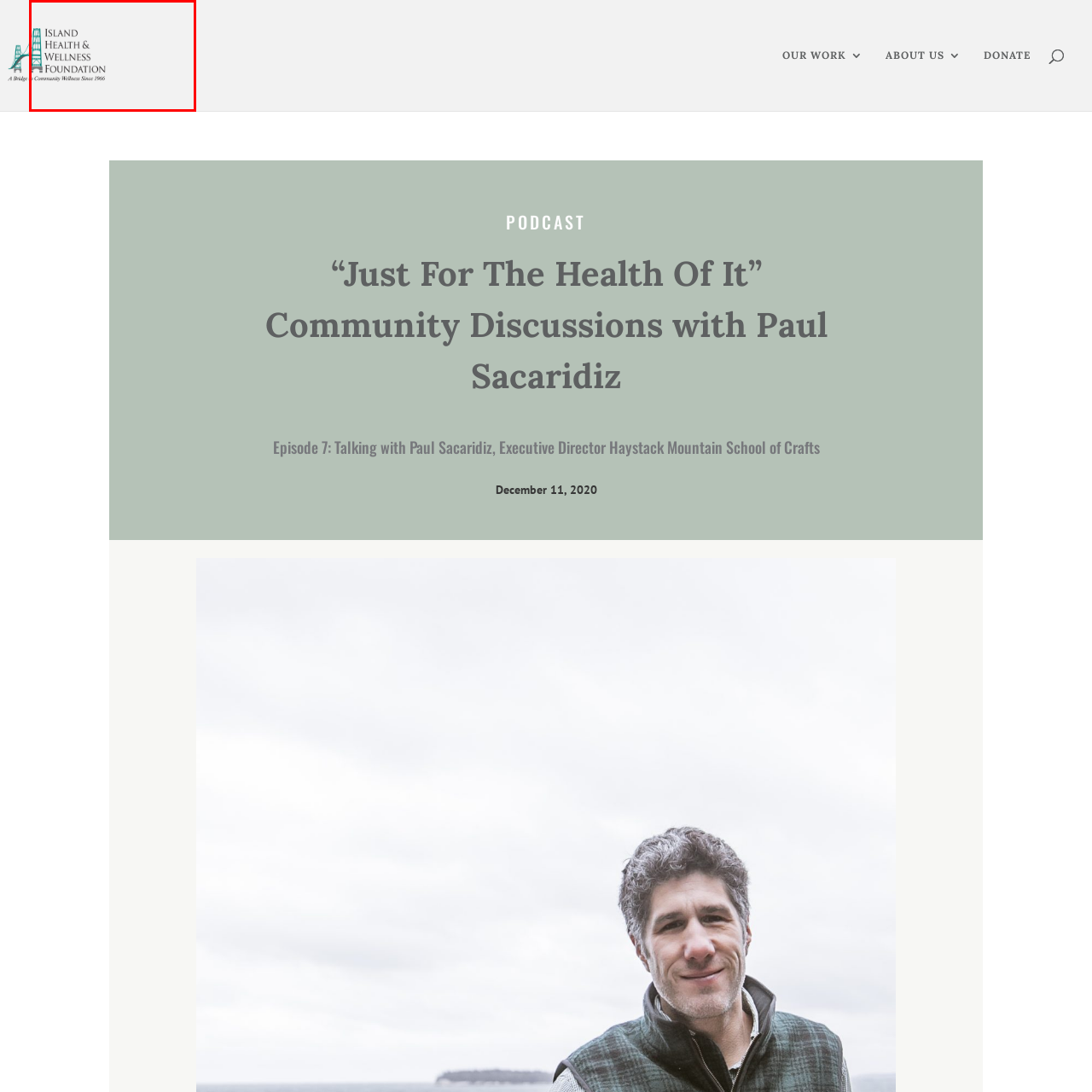Pay attention to the image encased in the red boundary and reply to the question using a single word or phrase:
What is the tagline of the foundation?

Promoting Community Wellness Since 1966